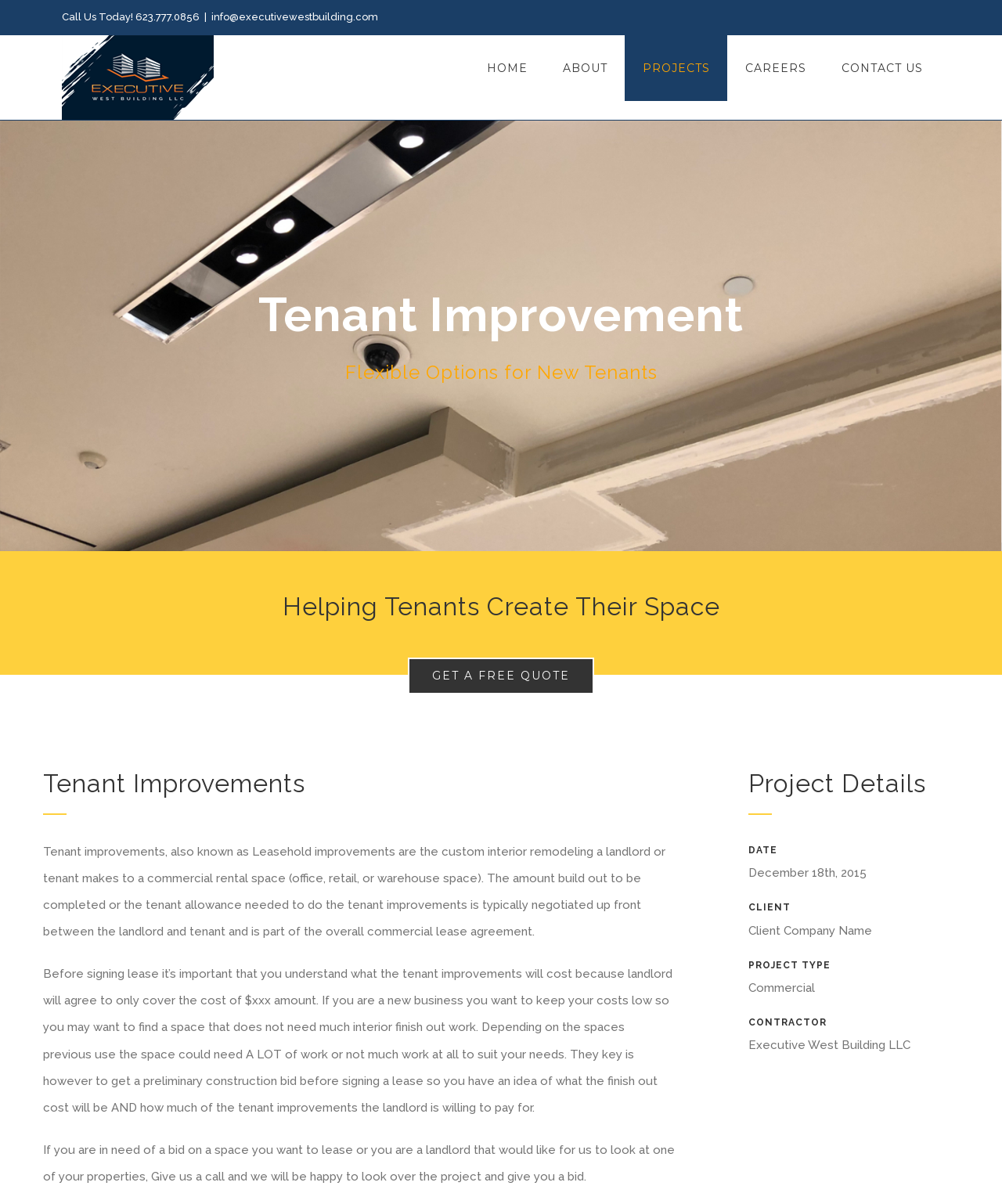Please identify the bounding box coordinates of the region to click in order to complete the given instruction: "Get a free quote". The coordinates should be four float numbers between 0 and 1, i.e., [left, top, right, bottom].

[0.407, 0.546, 0.593, 0.577]